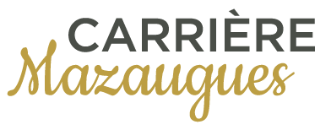Detail every visible element in the image extensively.

The image prominently features the logo of "Carrière Mazaugues," elegantly styled to reflect a blend of professionalism and creativity. The name "Carrière" is presented in bold, dark gray letters, while "Mazaugues" is rendered in a graceful, golden script, adding a touch of sophistication. This combination of fonts conveys a sense of modernity and eco-responsibility, aligning with the themes discussed on the webpage about international dating sites and personal connections. The design is likely intended to establish a strong brand identity that resonates with users interested in relationships and meaningful connections.